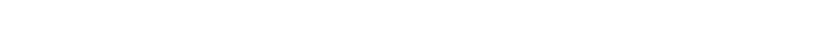Provide your answer to the question using just one word or phrase: What is the name of the payment gateway mentioned?

UniPay Gateway